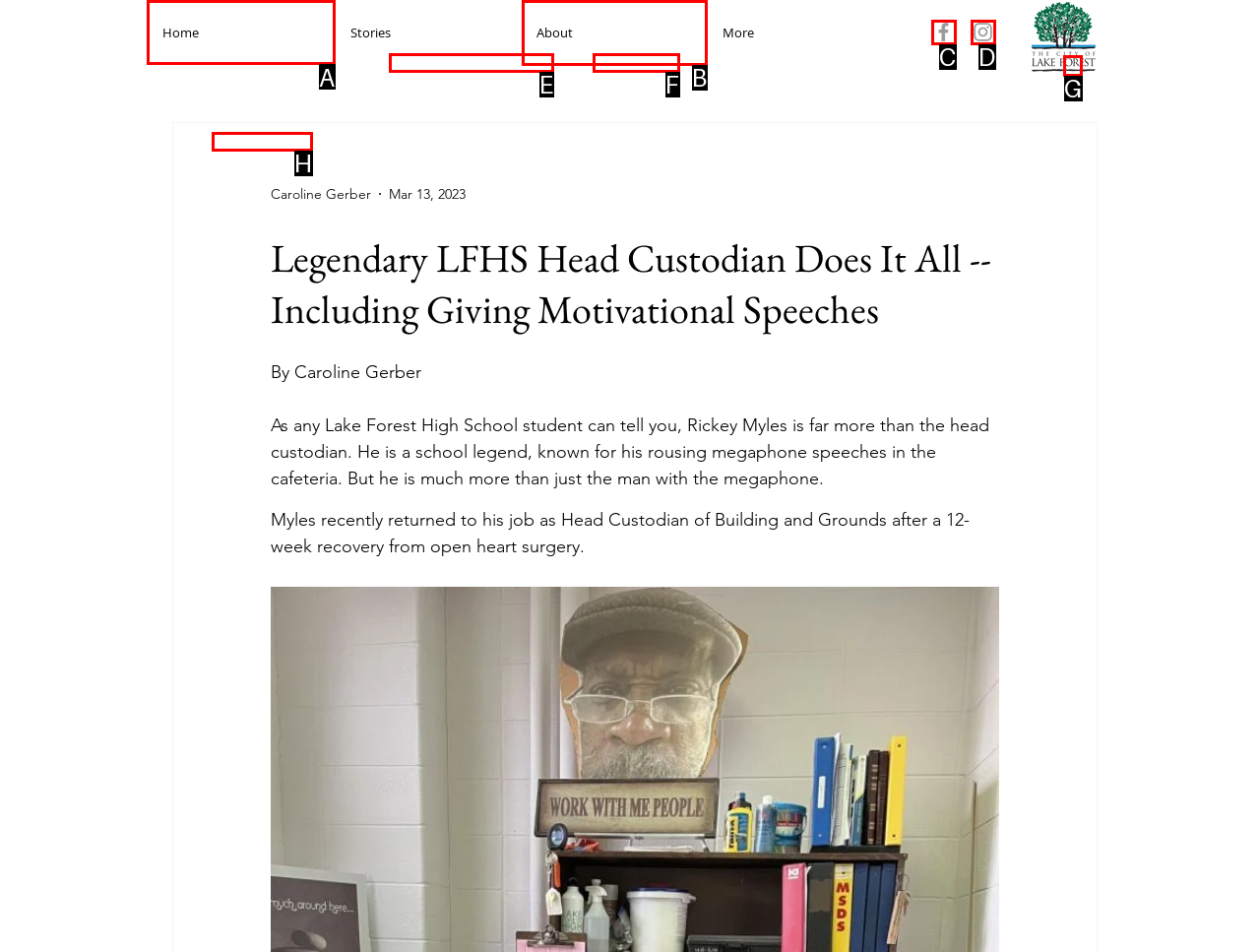Identify the correct option to click in order to accomplish the task: Click on the Home link Provide your answer with the letter of the selected choice.

A